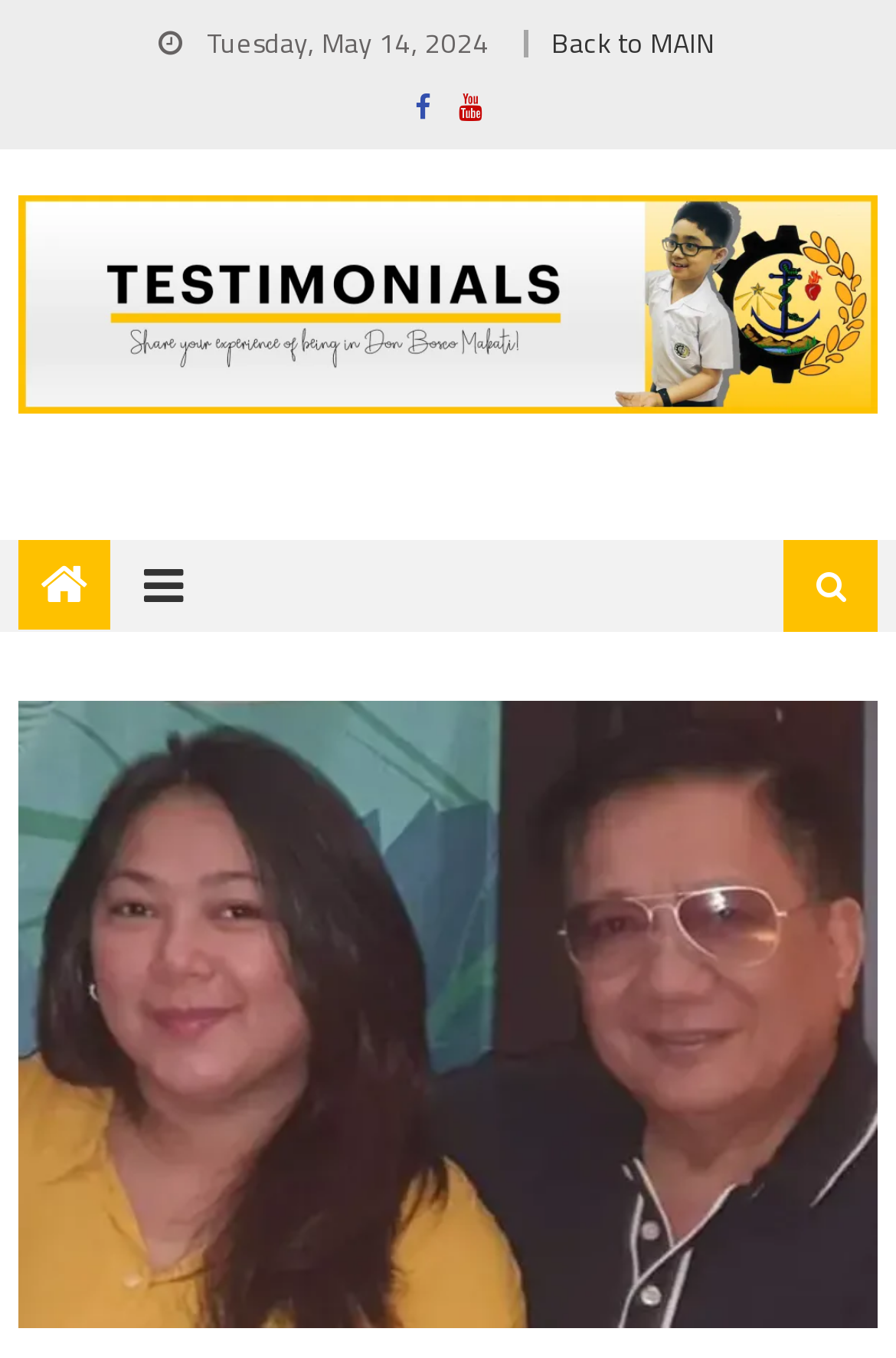Based on the provided description, "Back to MAIN", find the bounding box of the corresponding UI element in the screenshot.

[0.615, 0.015, 0.797, 0.047]